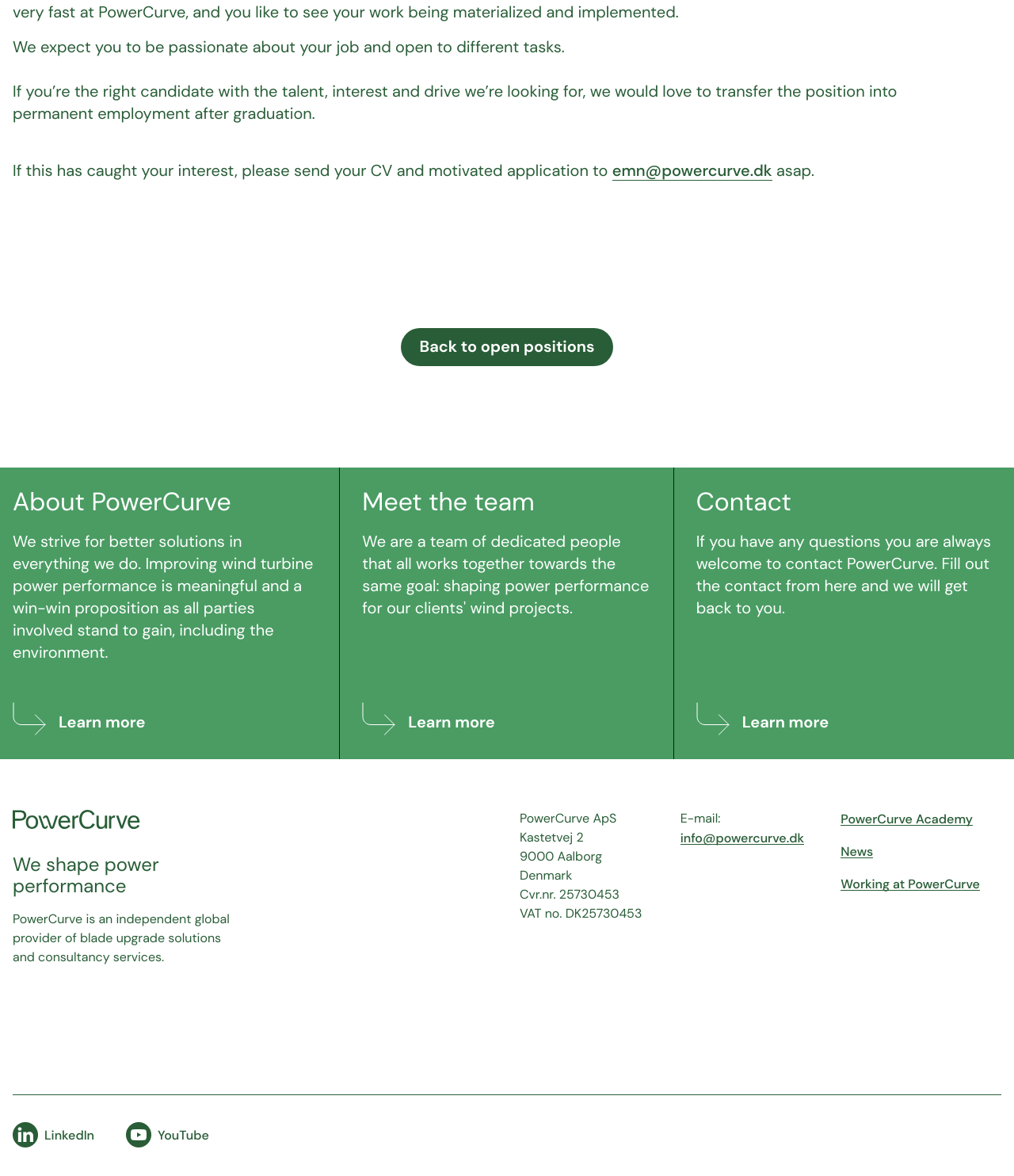Determine the bounding box coordinates for the element that should be clicked to follow this instruction: "Send email to emn@powercurve.dk". The coordinates should be given as four float numbers between 0 and 1, in the format [left, top, right, bottom].

[0.604, 0.136, 0.761, 0.155]